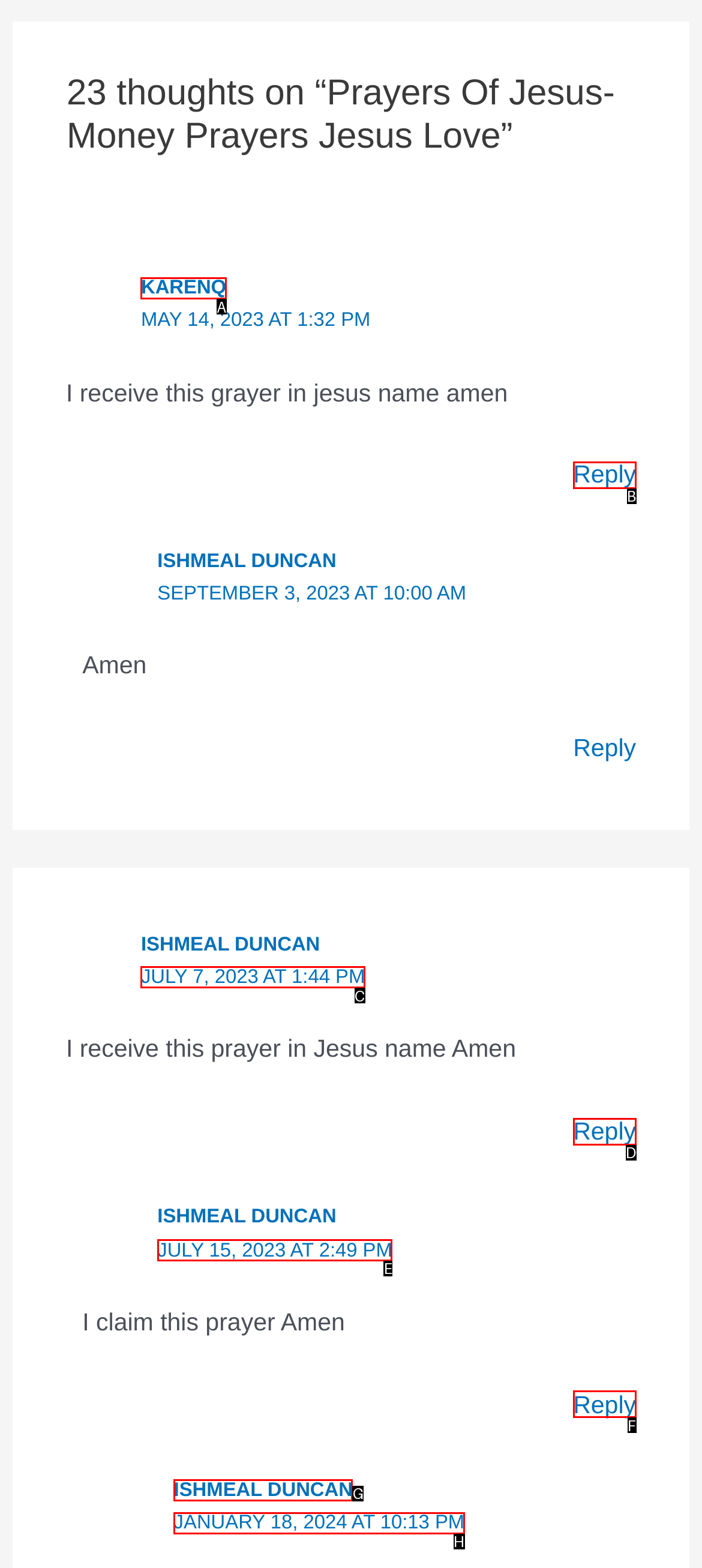Match the element description: Ishmeal Duncan to the correct HTML element. Answer with the letter of the selected option.

G